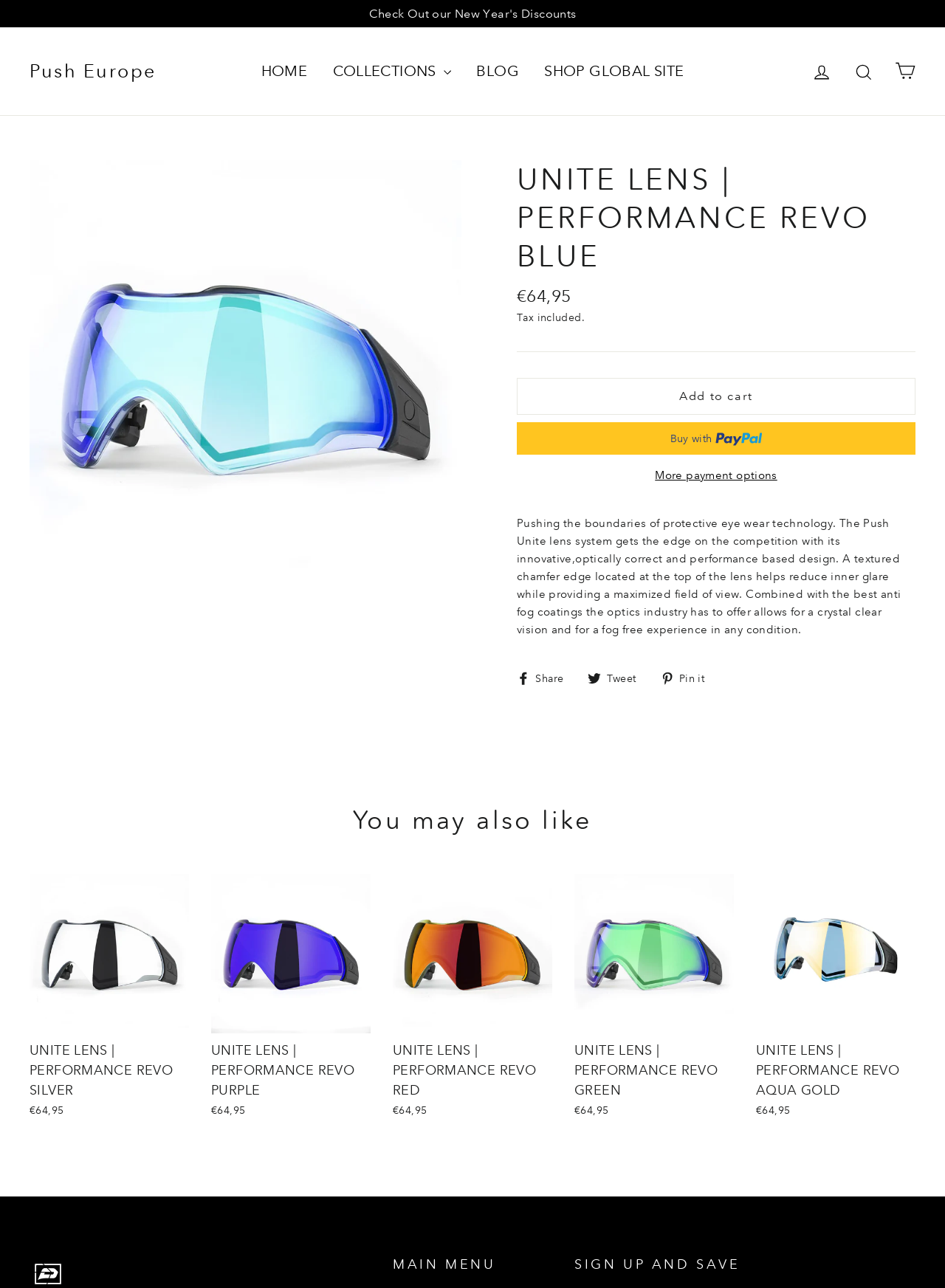Specify the bounding box coordinates of the region I need to click to perform the following instruction: "View similar products". The coordinates must be four float numbers in the range of 0 to 1, i.e., [left, top, right, bottom].

[0.031, 0.679, 0.2, 0.872]